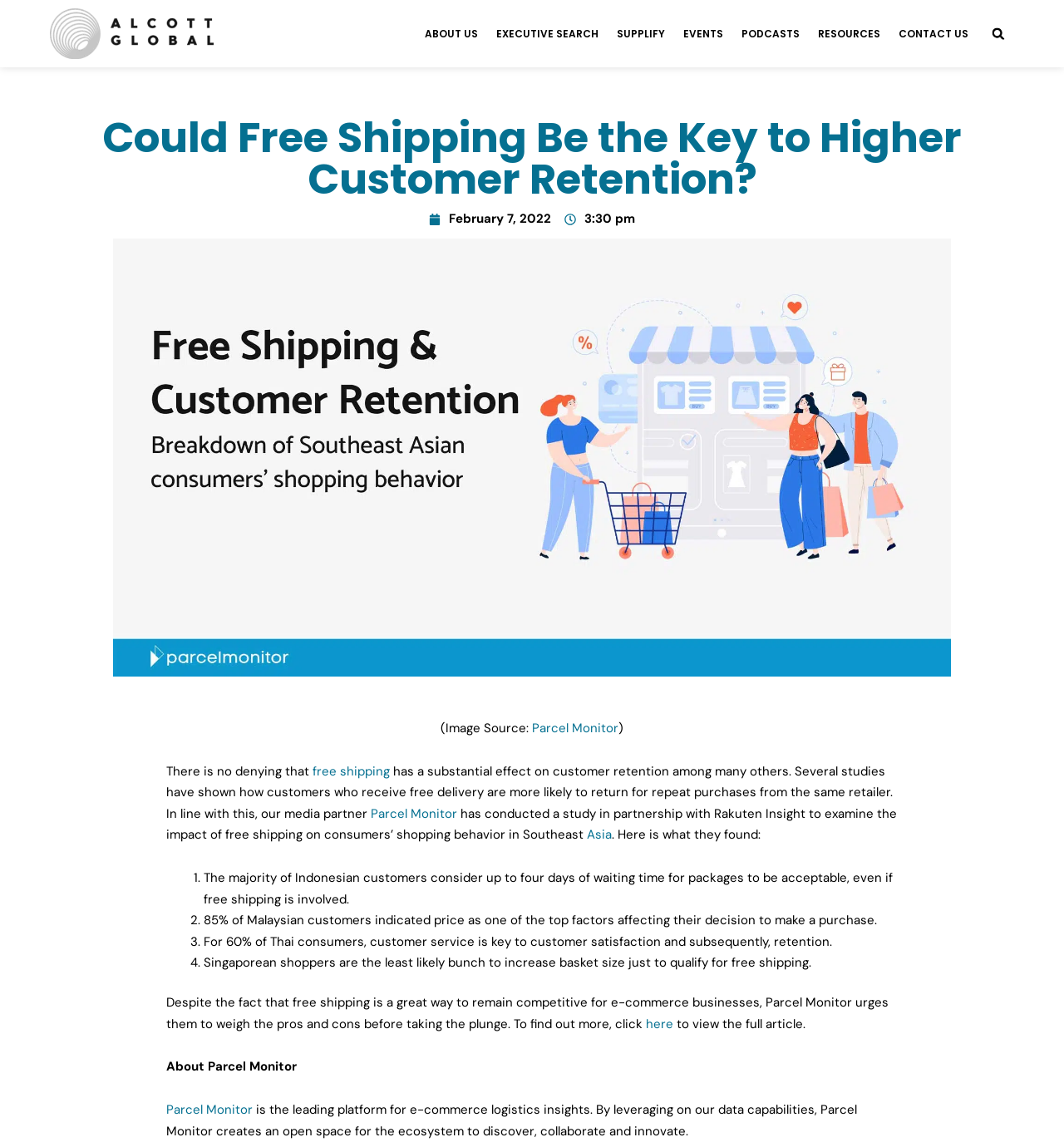Locate the bounding box of the UI element based on this description: "alt="Global Supply Chains Logo"". Provide four float numbers between 0 and 1 as [left, top, right, bottom].

[0.047, 0.007, 0.201, 0.051]